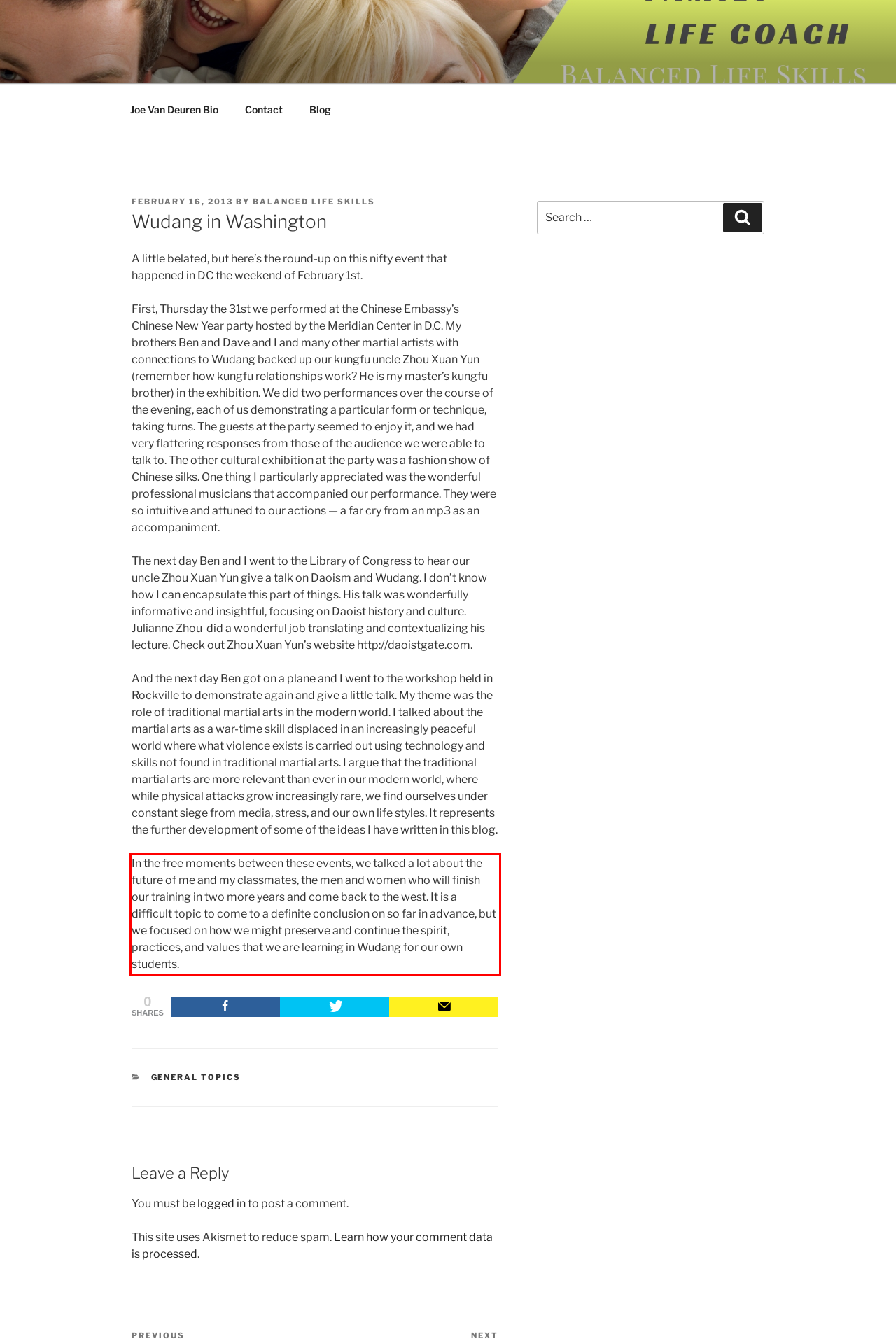Analyze the screenshot of a webpage where a red rectangle is bounding a UI element. Extract and generate the text content within this red bounding box.

In the free moments between these events, we talked a lot about the future of me and my classmates, the men and women who will finish our training in two more years and come back to the west. It is a difficult topic to come to a definite conclusion on so far in advance, but we focused on how we might preserve and continue the spirit, practices, and values that we are learning in Wudang for our own students.